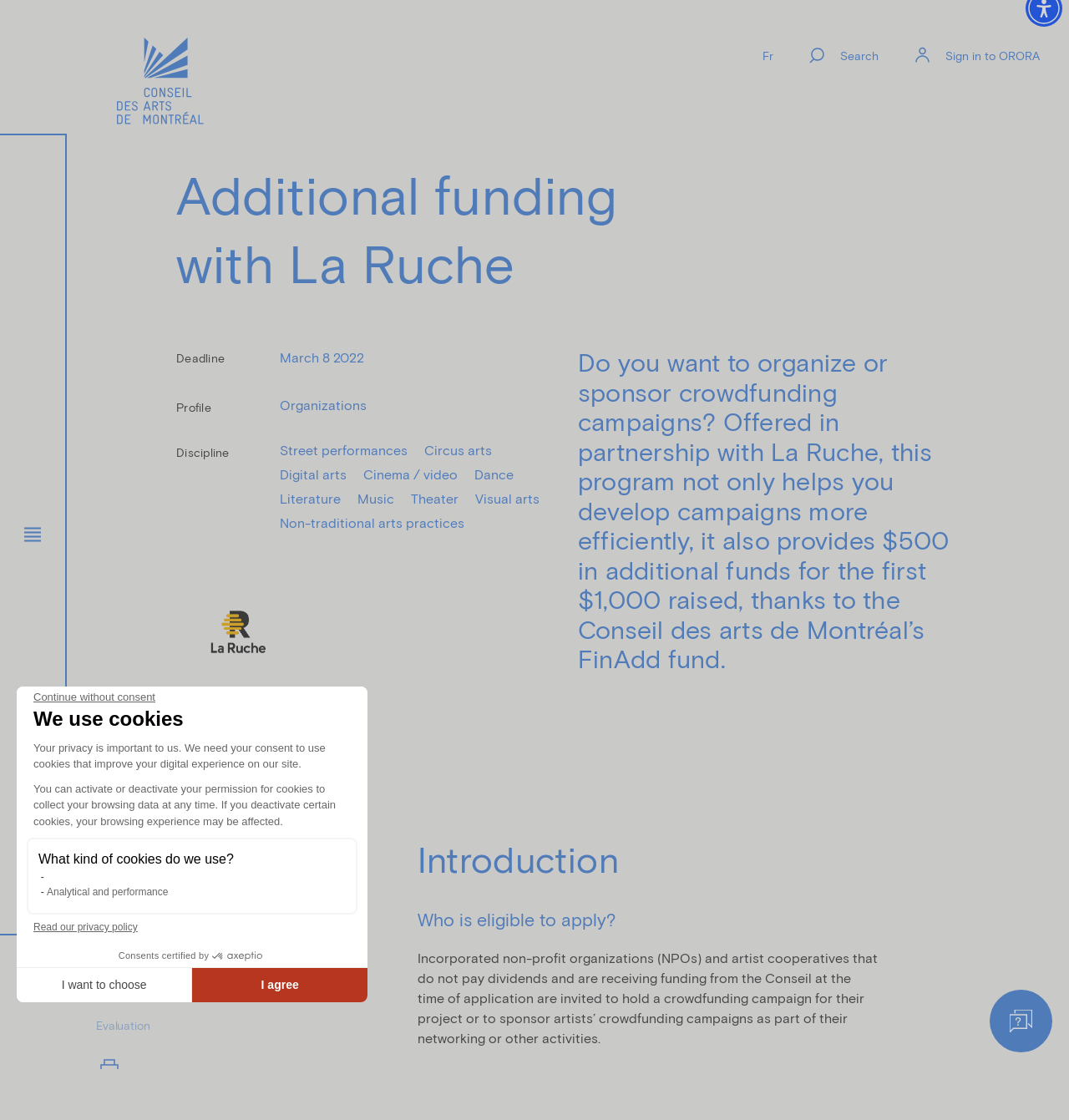Please pinpoint the bounding box coordinates for the region I should click to adhere to this instruction: "Search for something".

None